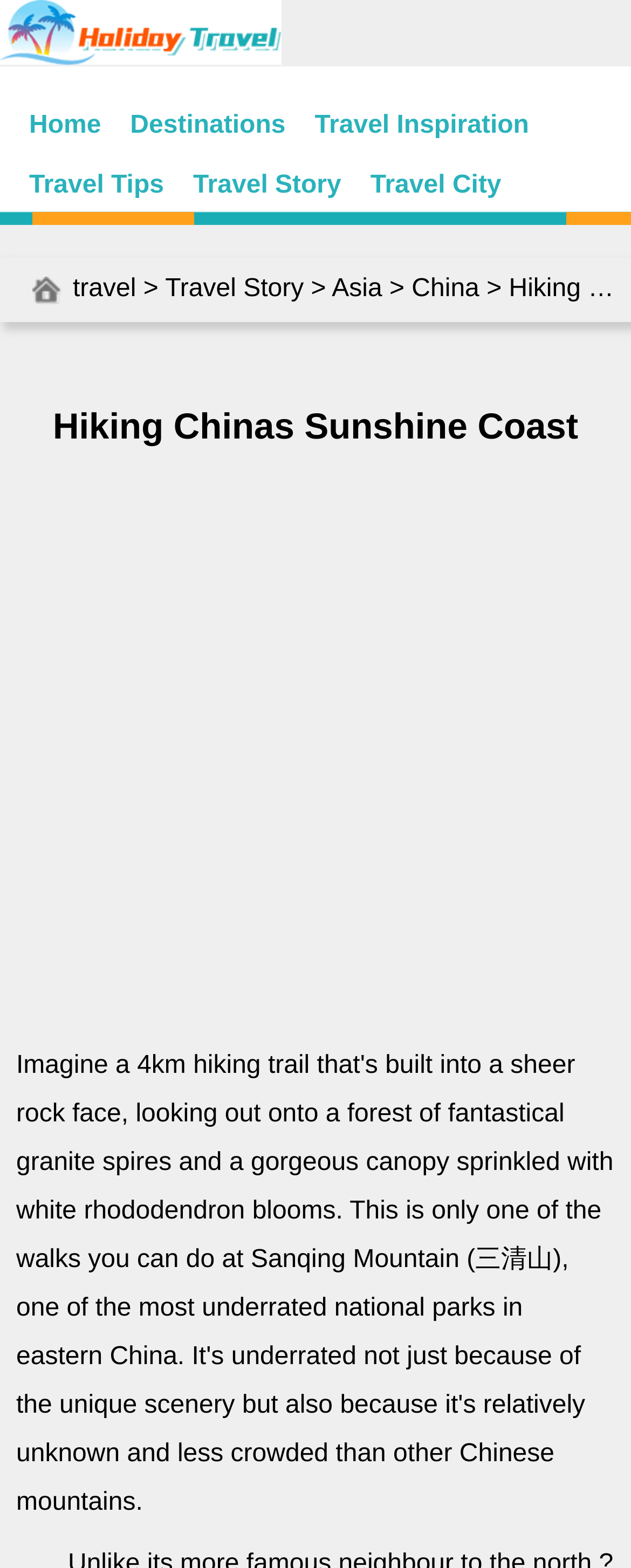Determine the bounding box for the UI element described here: "Home".

[0.046, 0.067, 0.16, 0.093]